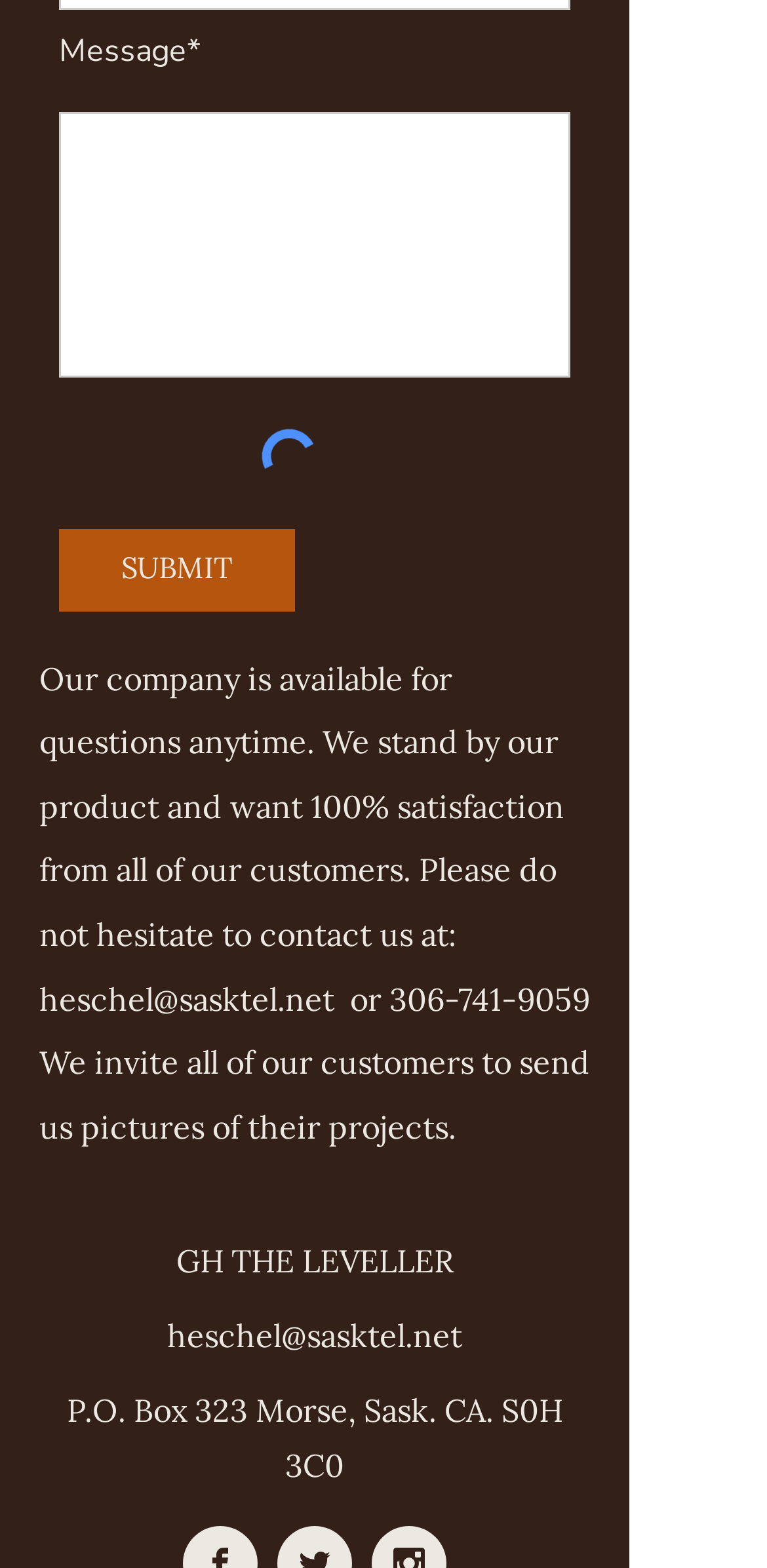Identify the bounding box coordinates for the UI element that matches this description: "306-741-9059".

[0.508, 0.624, 0.769, 0.649]